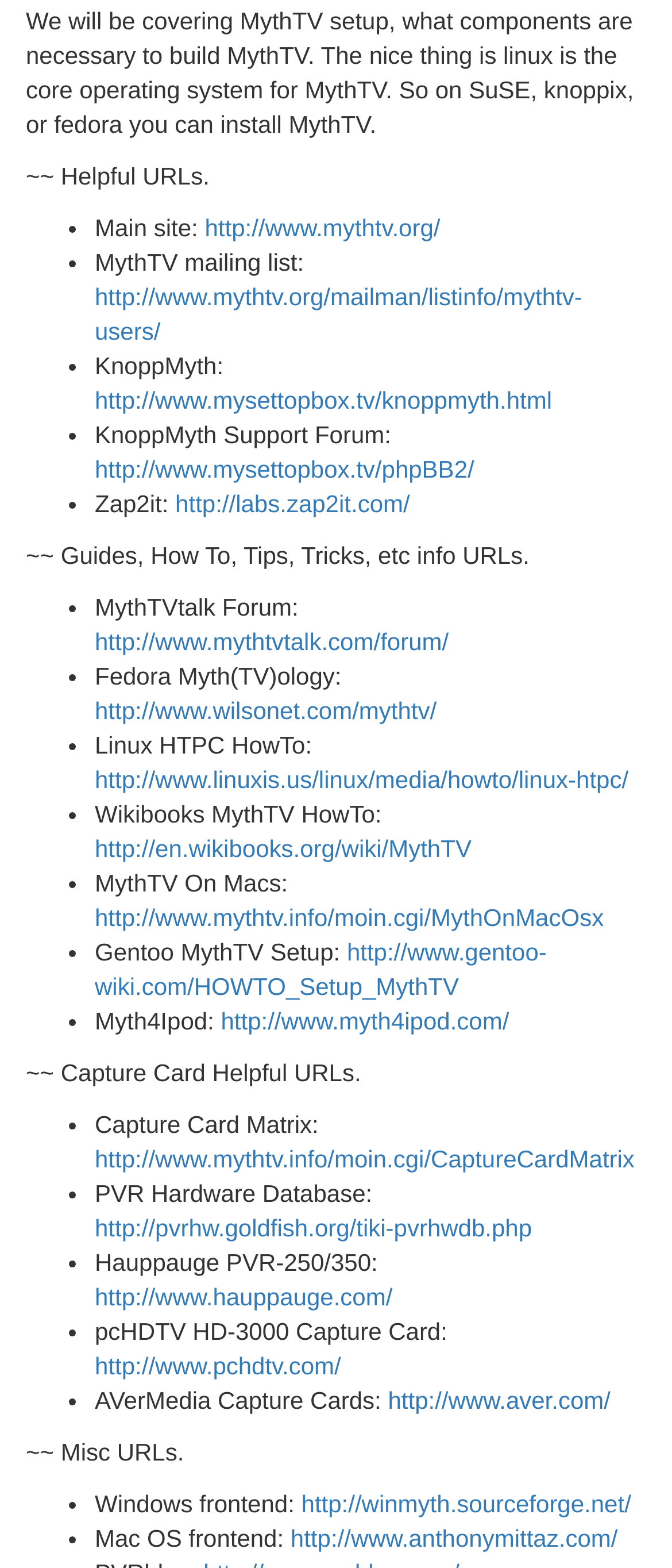Determine the bounding box coordinates in the format (top-left x, top-left y, bottom-right x, bottom-right y). Ensure all values are floating point numbers between 0 and 1. Identify the bounding box of the UI element described by: http://winmyth.sourceforge.net/

[0.448, 0.95, 0.939, 0.968]